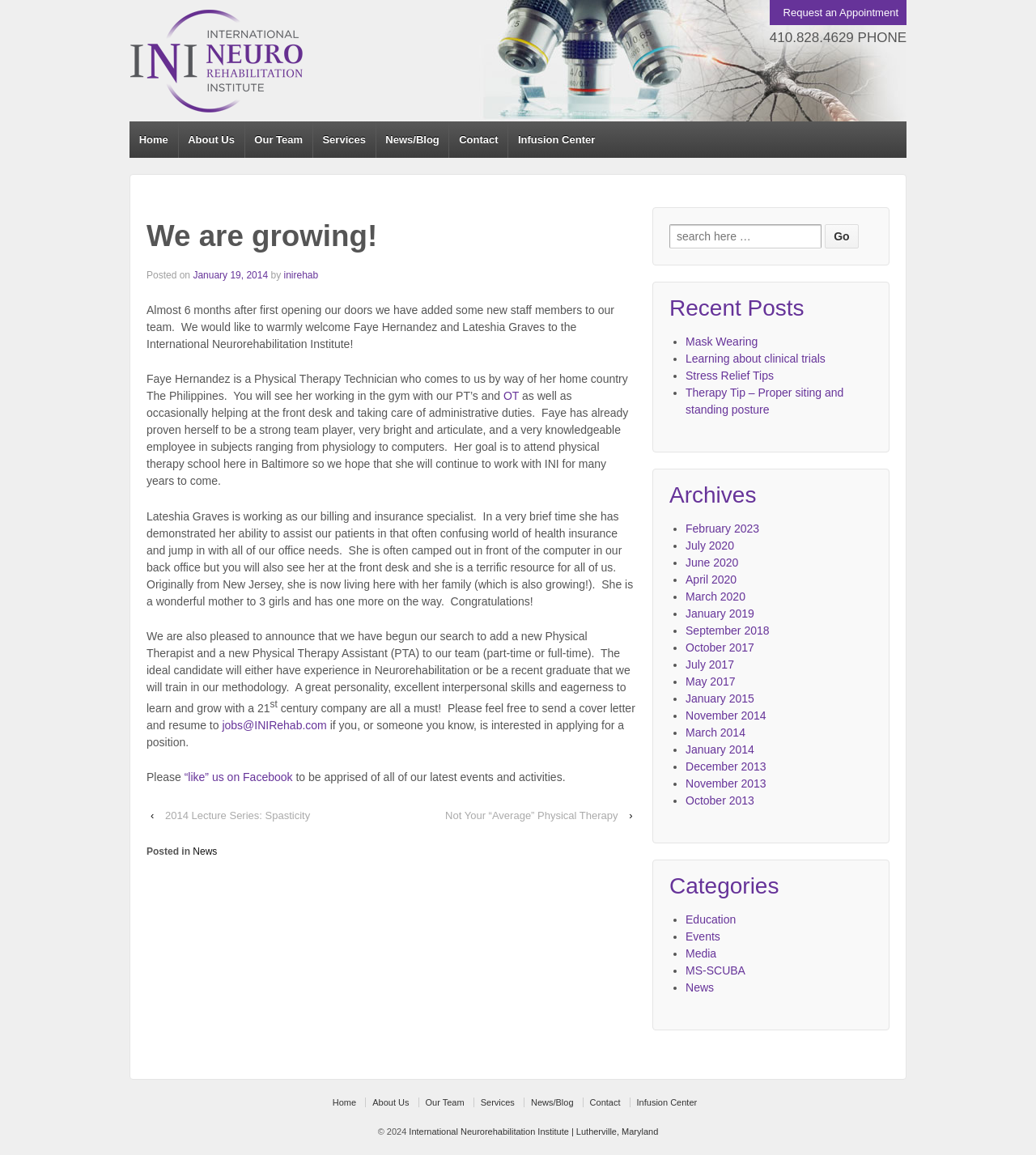Locate the bounding box coordinates of the clickable area needed to fulfill the instruction: "Apply for a Physical Therapist position".

[0.214, 0.622, 0.315, 0.633]